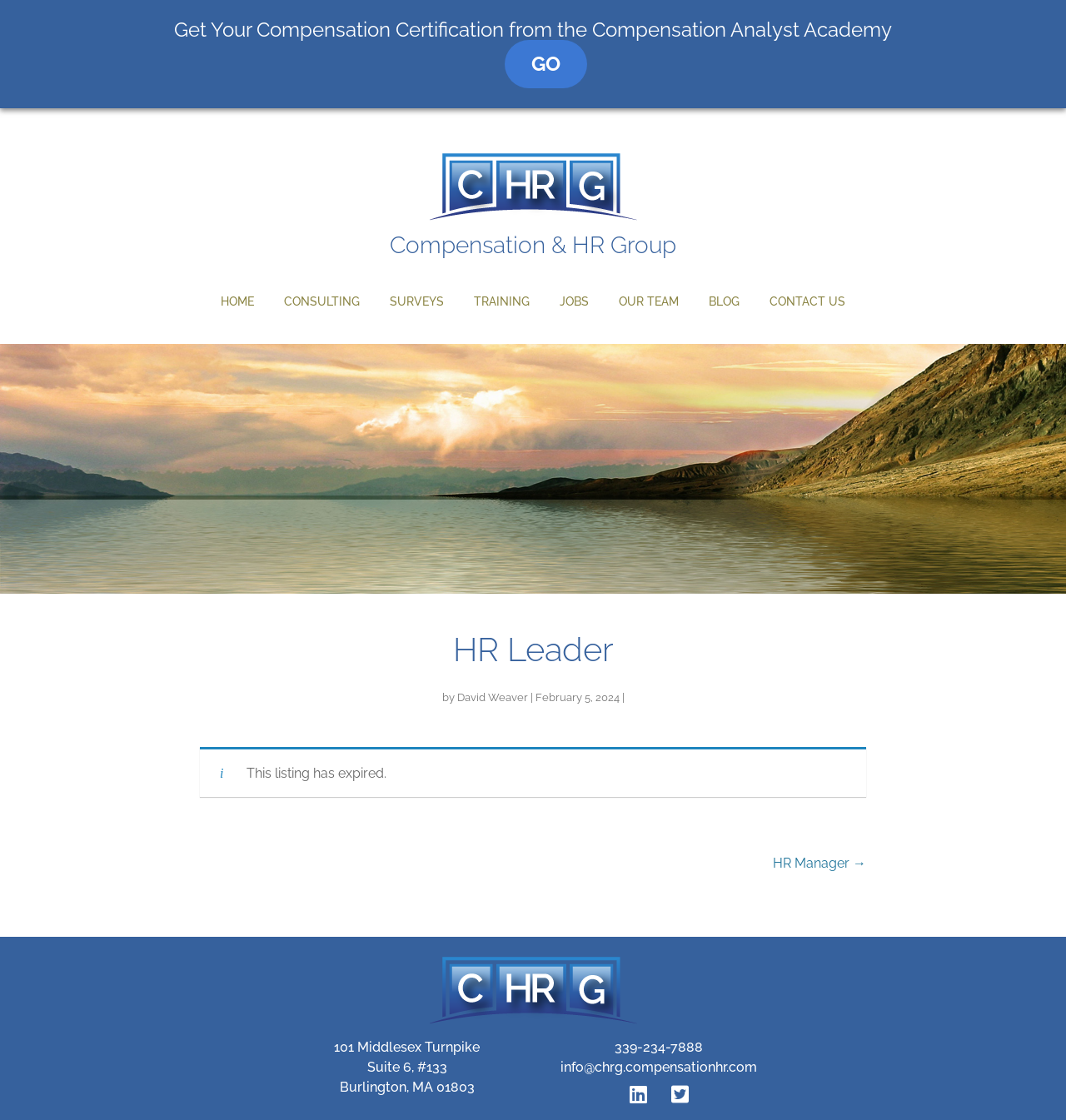Give an in-depth explanation of the webpage layout and content.

The webpage appears to be a job listing or a human resources-related webpage. At the top, there is a prominent heading "Compensation & HR Group" with an accompanying image. Below this, there is a call-to-action button "GO" next to a text "Get Your Compensation Certification from the Compensation Analyst Academy".

The main content of the page is divided into sections. The first section has a heading "HR Leader" with the name "David Weaver" and a date "February 5, 2024" mentioned below it. There is also a text "This listing has expired." in this section.

Below this, there is a section with a heading "Post navigation" and a link "HR Manager →" on the right side. The page also has a footer section with the company's address, phone number, and email address listed.

On the top navigation bar, there are links to different sections of the website, including "HOME", "CONSULTING", "SURVEYS", "TRAINING", "JOBS", "OUR TEAM", "BLOG", and "CONTACT US". There are also two links "POST A HUMAN RESOURCES JOB" and "VIEW JOB OPENINGS" in the middle of the page.

The meta description mentions human resource functions, business goals, and objectives, which suggests that the webpage is related to human resources and career development.